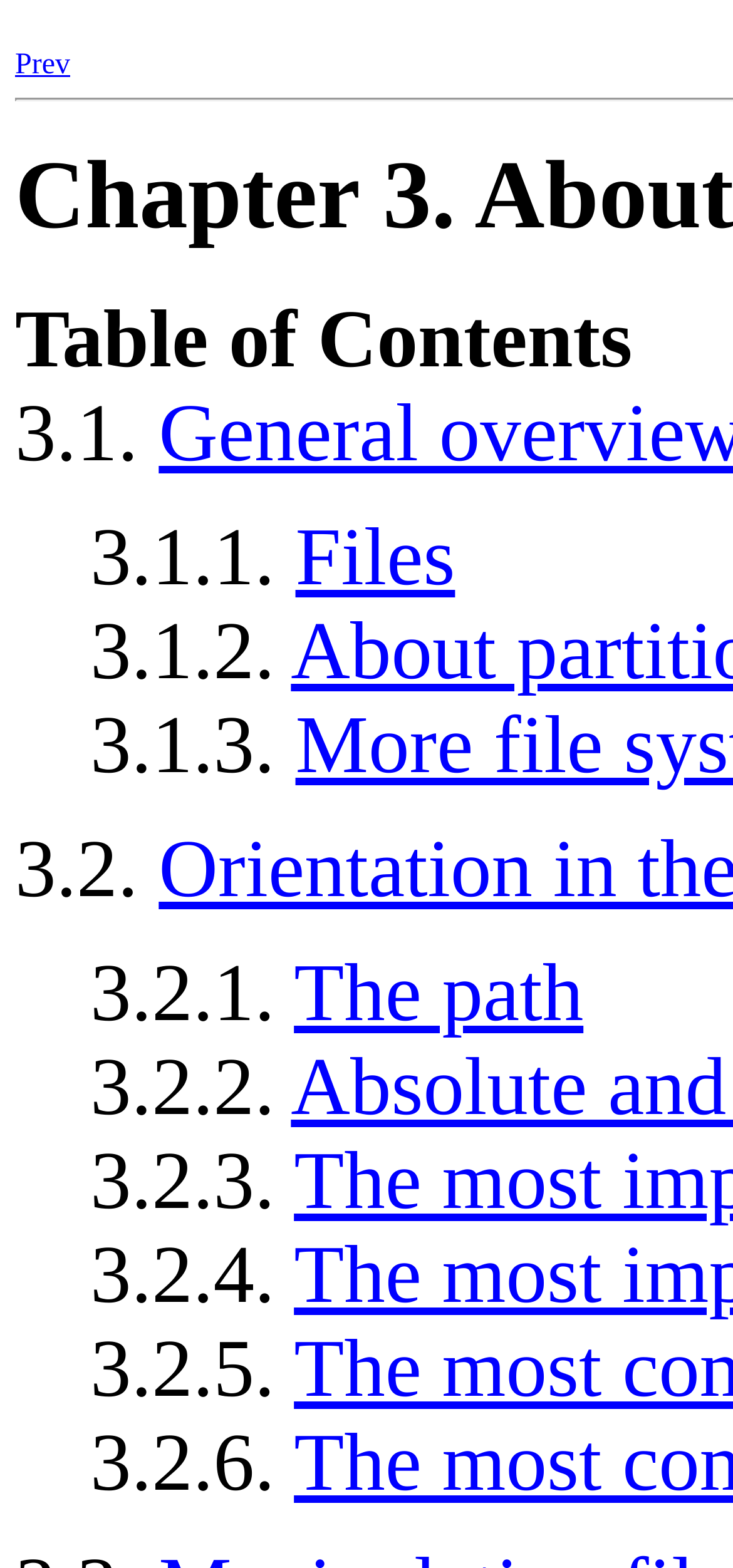Generate an in-depth caption that captures all aspects of the webpage.

The webpage is about files and the file system. At the top left, there is a "Prev" button. Below the button, there is a "Table of Contents" heading. Under the heading, there are two main sections, "3.1" and "3.2", which are divided into several subsections. 

In the "3.1" section, there are three subsections: "3.1.1", "3.1.2", and "3.1.3". The "3.1.1" subsection has a link to "Files". 

In the "3.2" section, there are six subsections: "3.2.1", "3.2.2", "3.2.3", "3.2.4", "3.2.5", and "3.2.6". The "3.2.1" subsection has a link to "The path". 

All the sections and subsections are arranged in a vertical order, with the "Prev" button and the "Table of Contents" heading at the top, followed by the "3.1" and "3.2" sections.